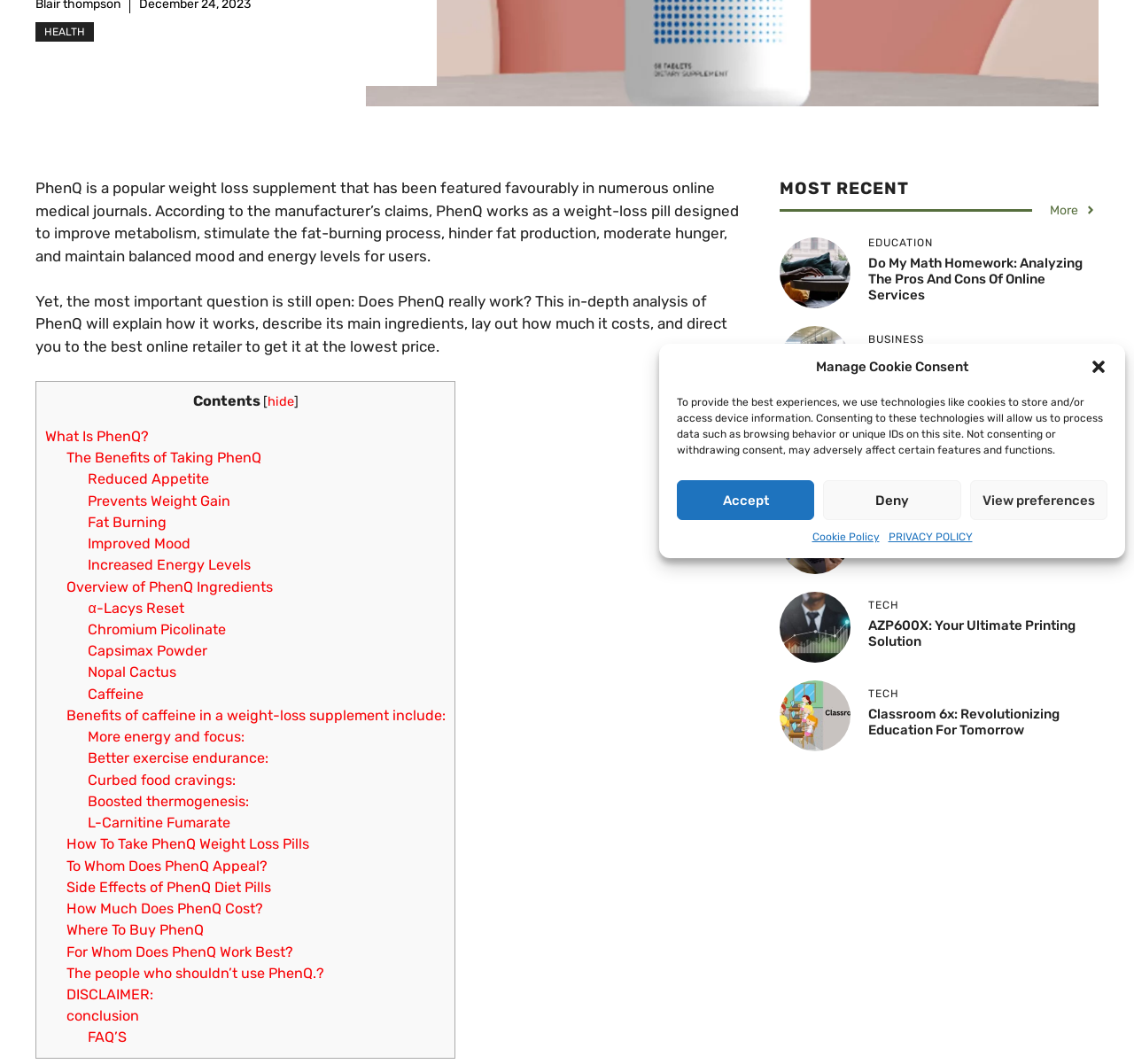Find and provide the bounding box coordinates for the UI element described with: "Accessibility".

None